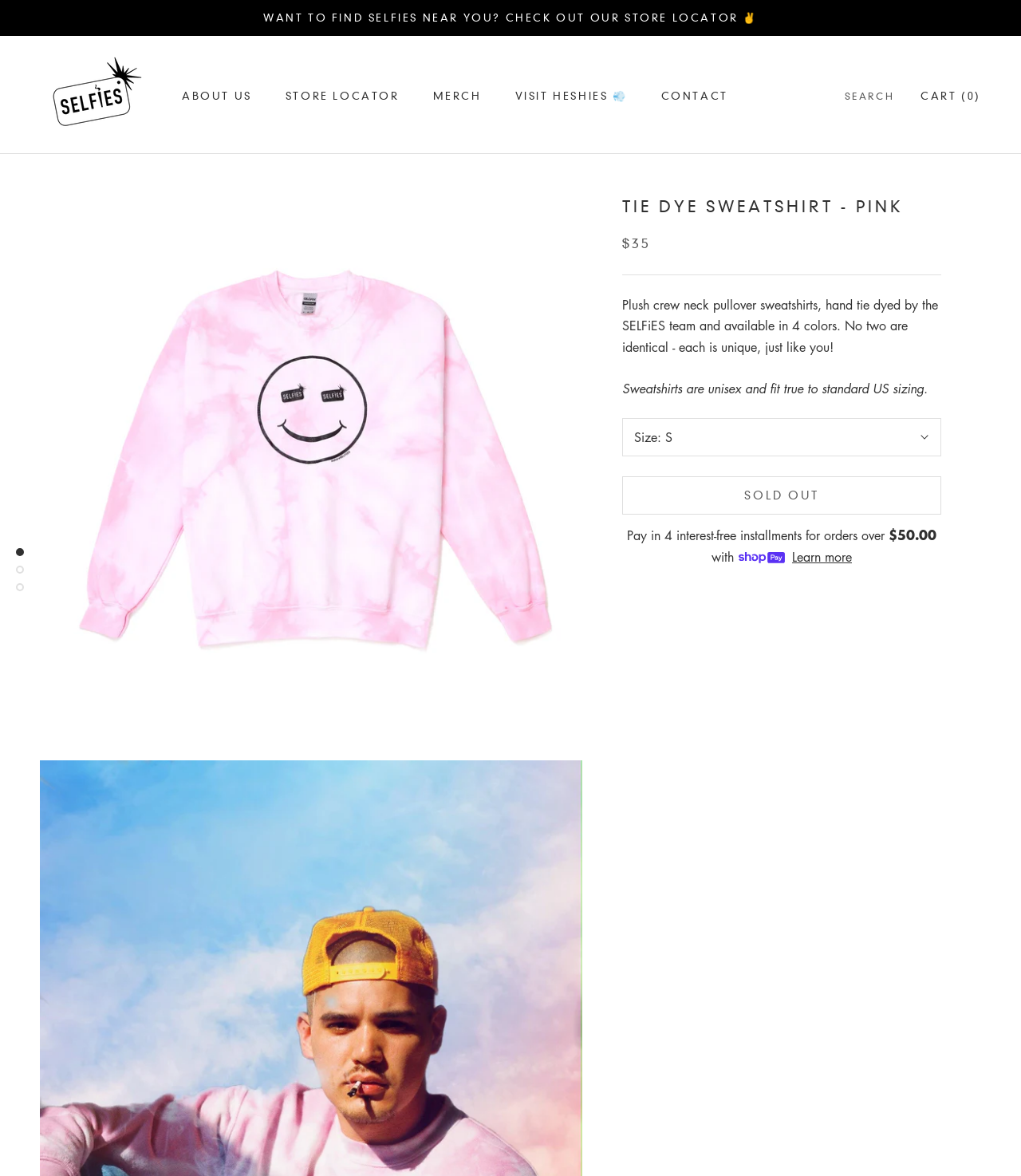Please specify the bounding box coordinates of the region to click in order to perform the following instruction: "Select size S".

[0.609, 0.355, 0.922, 0.388]